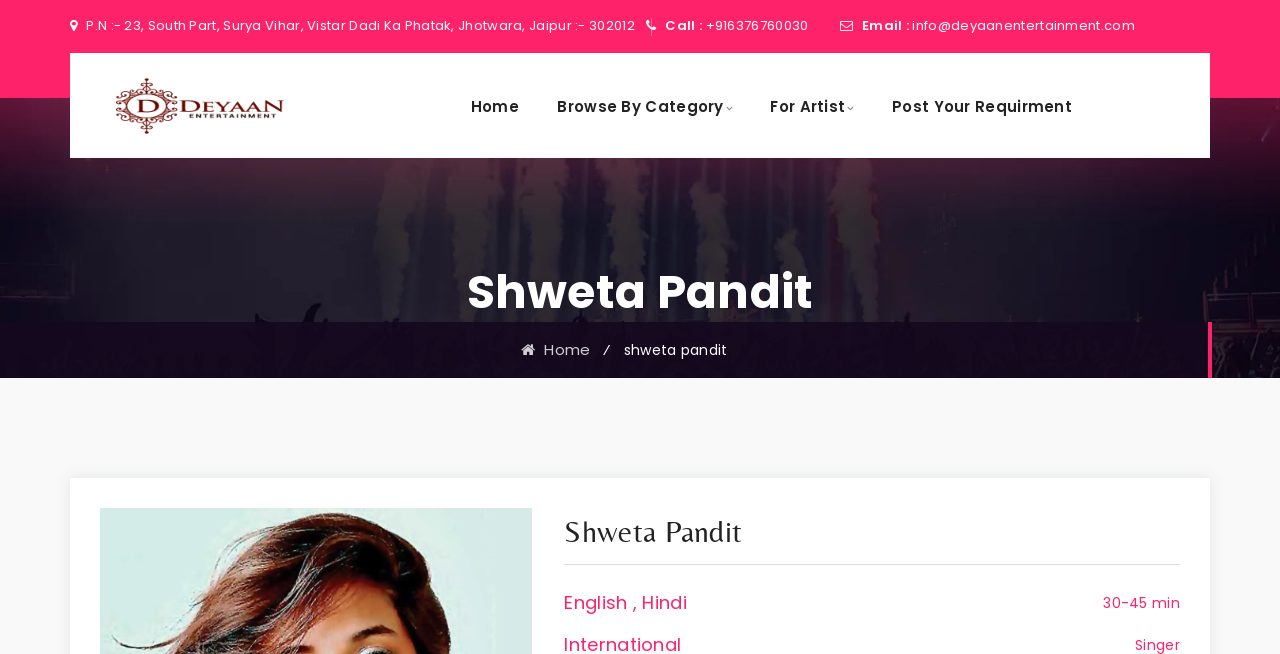What is the email address to contact Dyaan Entertainment?
Provide a one-word or short-phrase answer based on the image.

info@deyaanentertainment.com